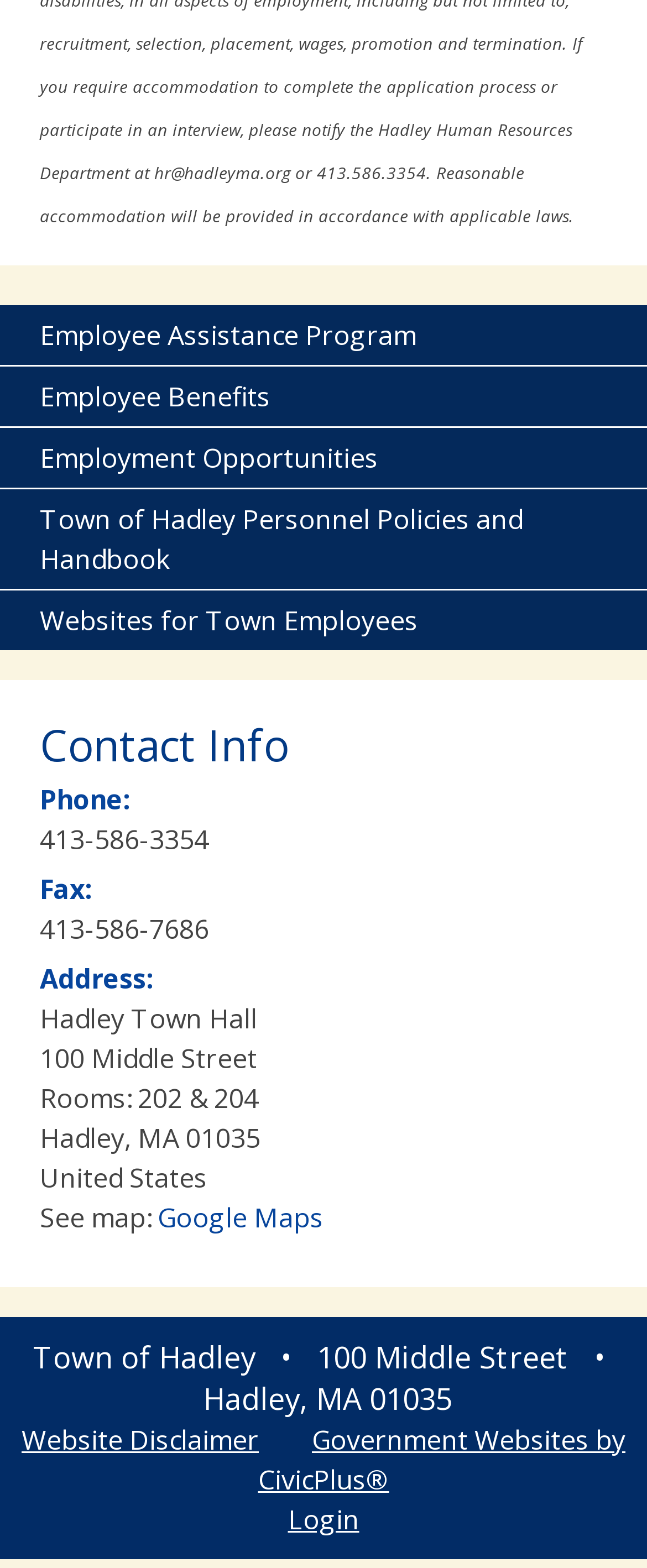What is the address of the Hadley Town Hall?
Please use the image to deliver a detailed and complete answer.

I found the address by looking at the 'Contact Info' section, where it says 'Address:' followed by the address '100 Middle Street', then 'Hadley, MA 01035'.